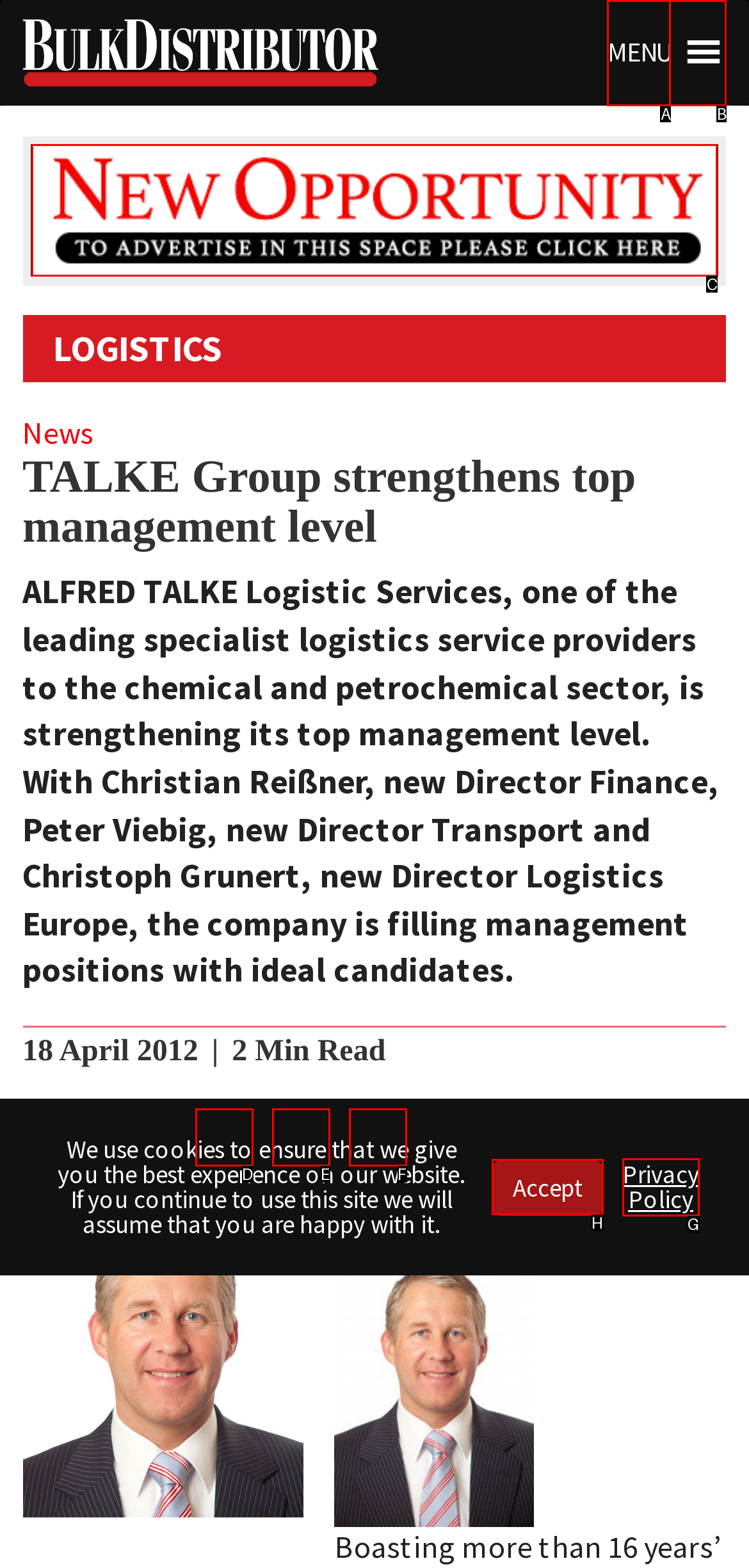Provide the letter of the HTML element that you need to click on to perform the task: Click on Advertise on BD.
Answer with the letter corresponding to the correct option.

C